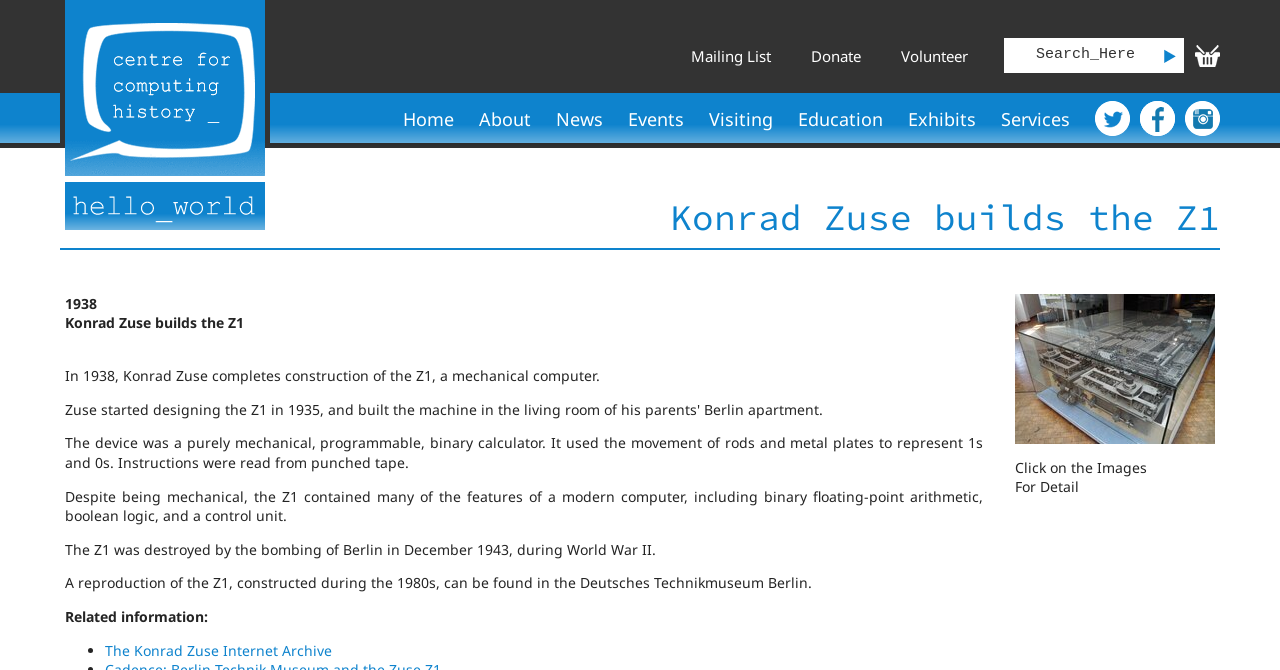What happened to the original Z1 during World War II?
Please use the visual content to give a single word or phrase answer.

Destroyed